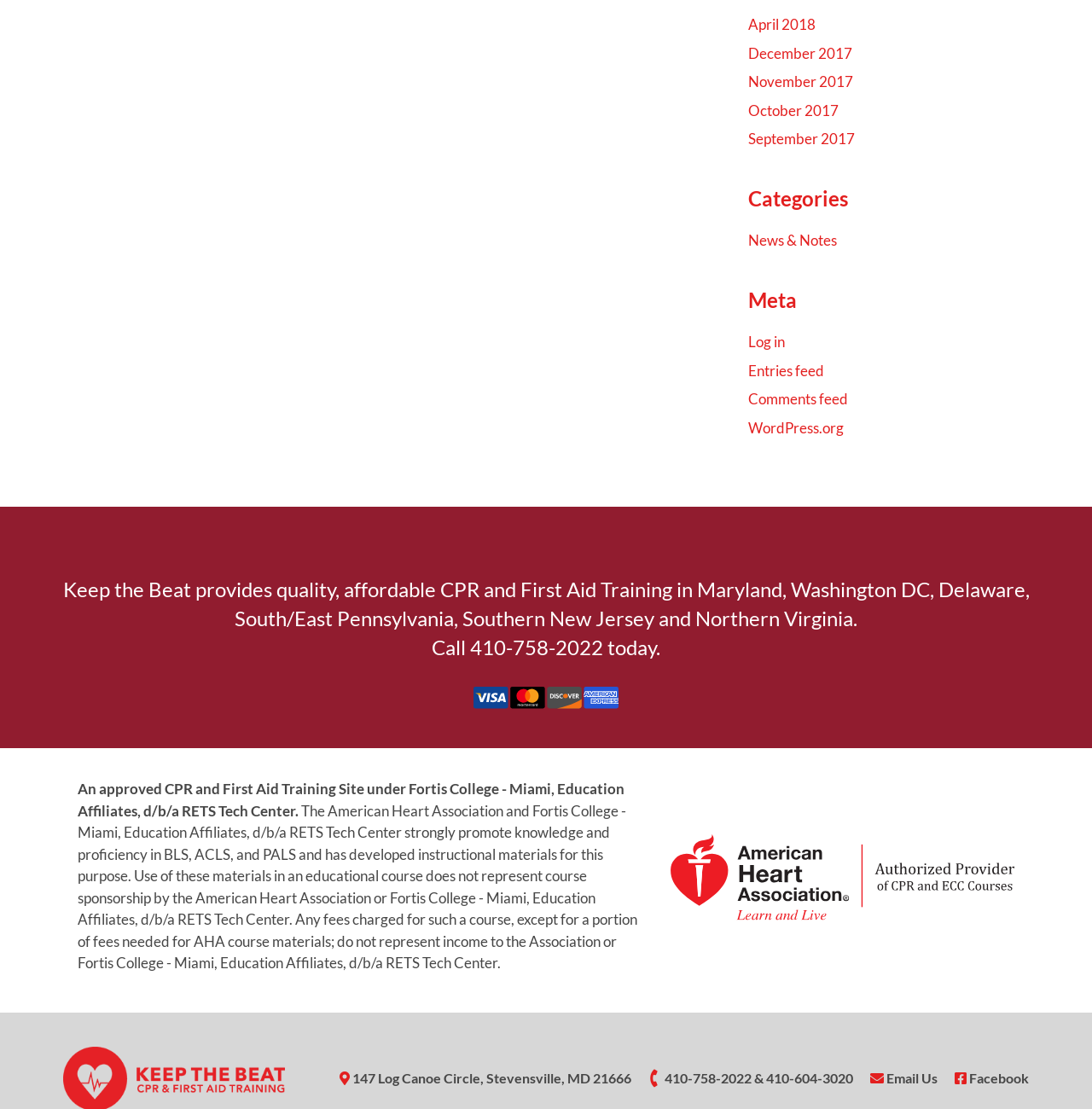Give the bounding box coordinates for this UI element: "410-604-3020". The coordinates should be four float numbers between 0 and 1, arranged as [left, top, right, bottom].

[0.702, 0.965, 0.781, 0.979]